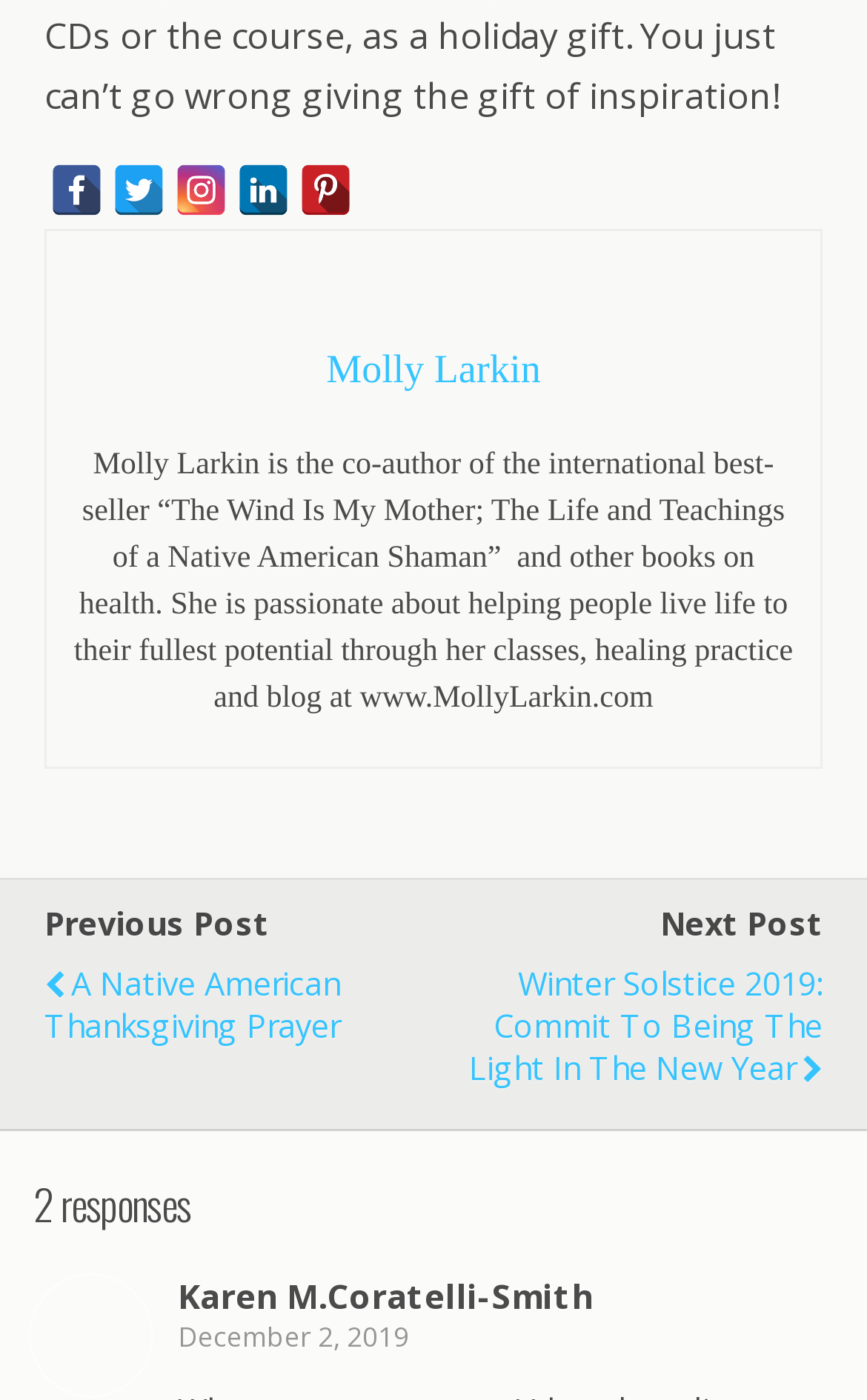With reference to the screenshot, provide a detailed response to the question below:
What is the name of the person who commented on the post?

The name of the person who commented on the post is mentioned in the text 'Karen M. Coratelli-Smith'.